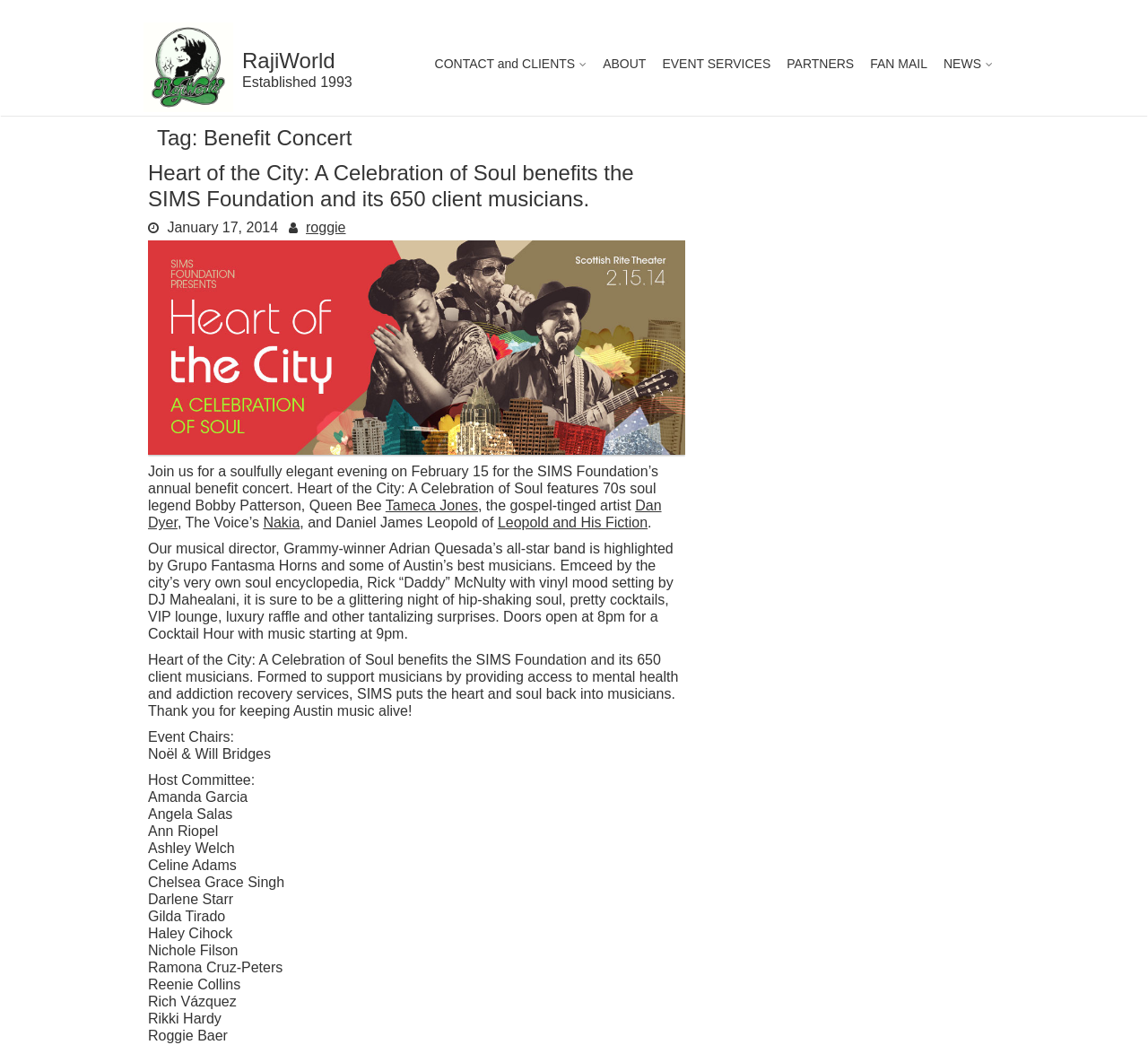What is the date of the event?
Provide a detailed and extensive answer to the question.

The date of the event can be inferred from the paragraph 'Join us for a soulfully elegant evening on February 15 for the SIMS Foundation’s annual benefit concert.' which mentions the date of the event.